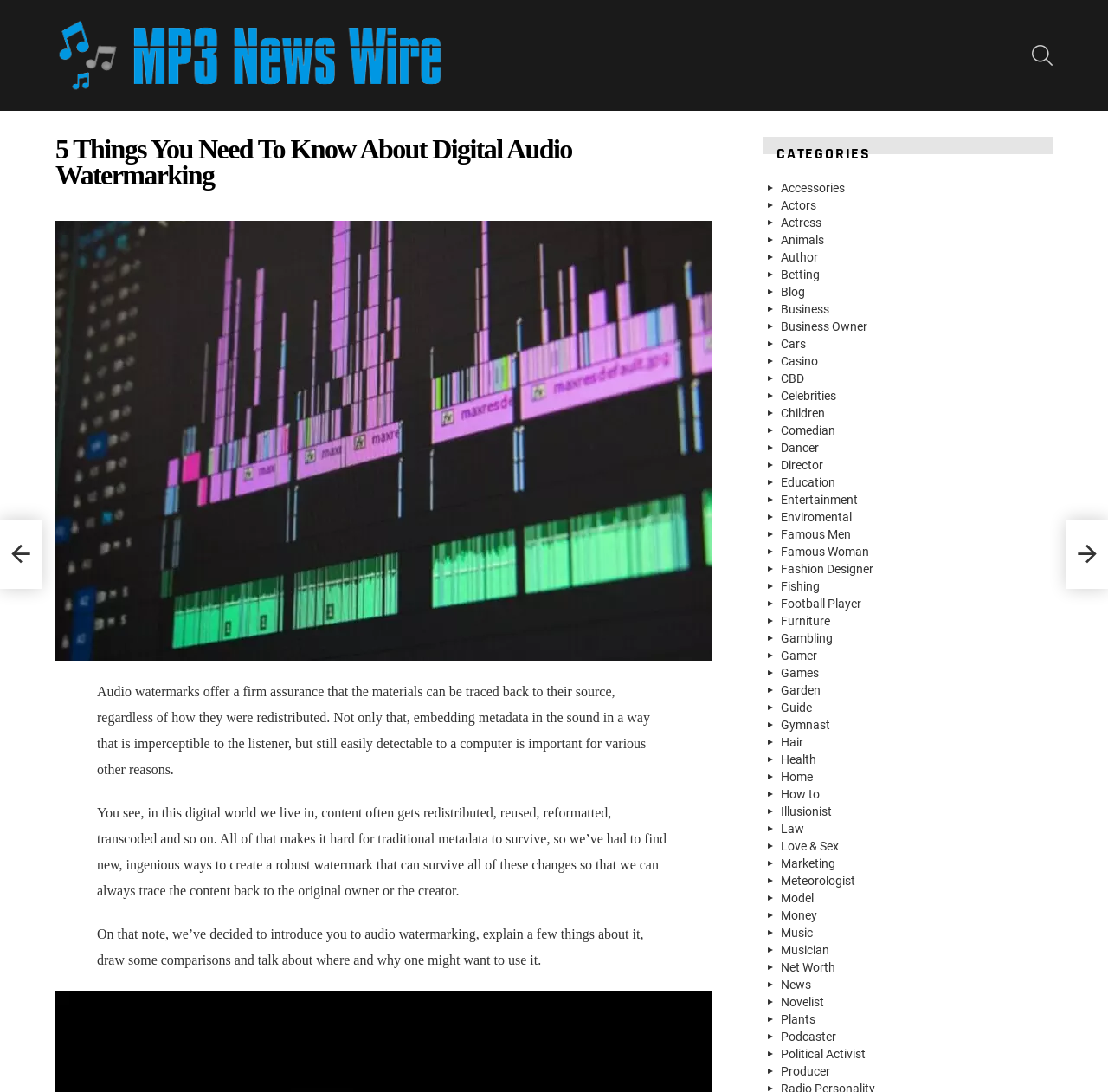Please determine the bounding box coordinates of the element to click in order to execute the following instruction: "Browse the 'CATEGORIES' section". The coordinates should be four float numbers between 0 and 1, specified as [left, top, right, bottom].

[0.689, 0.125, 0.95, 0.156]